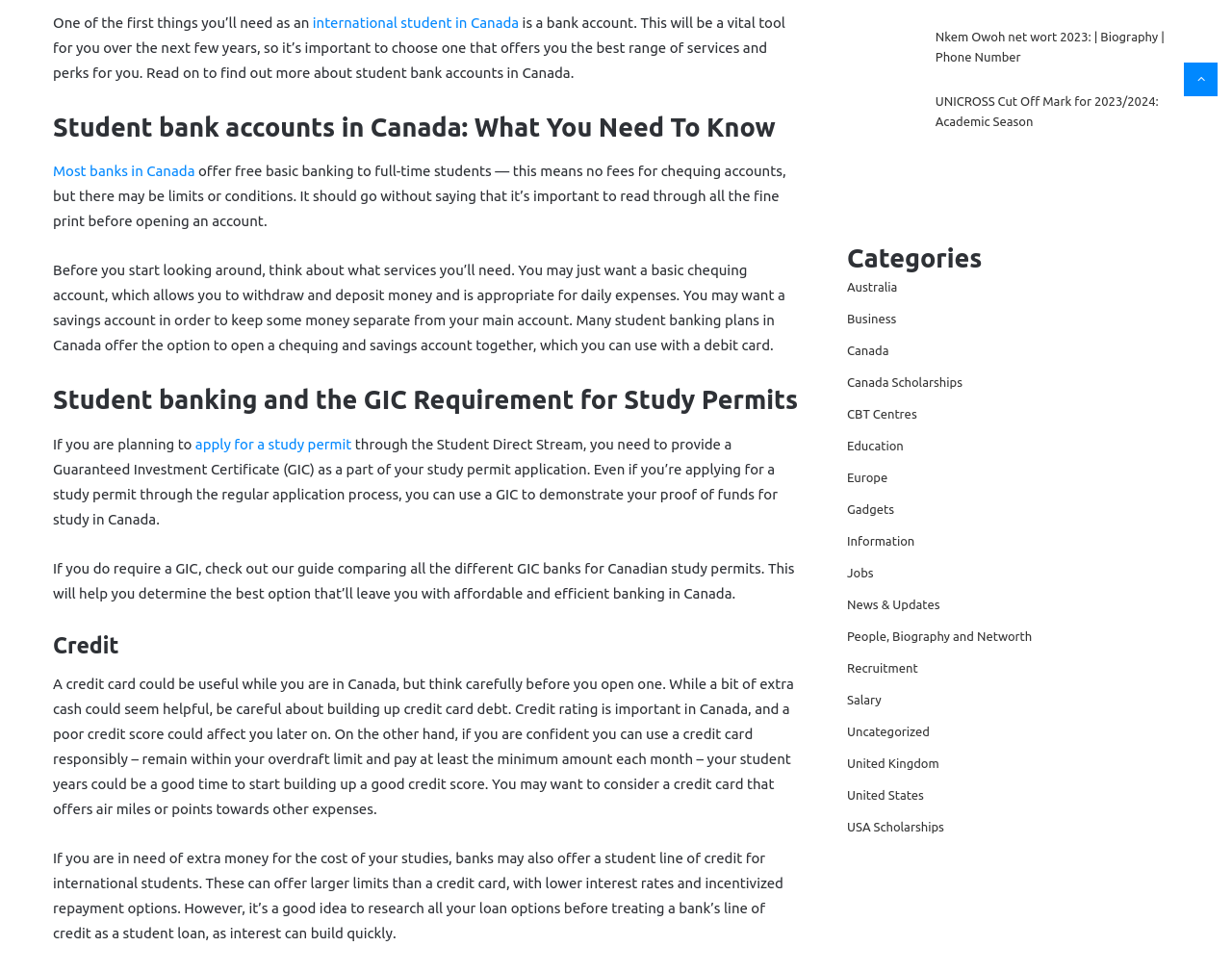Show the bounding box coordinates of the element that should be clicked to complete the task: "Read about the GIC requirement for study permits".

[0.158, 0.448, 0.285, 0.465]